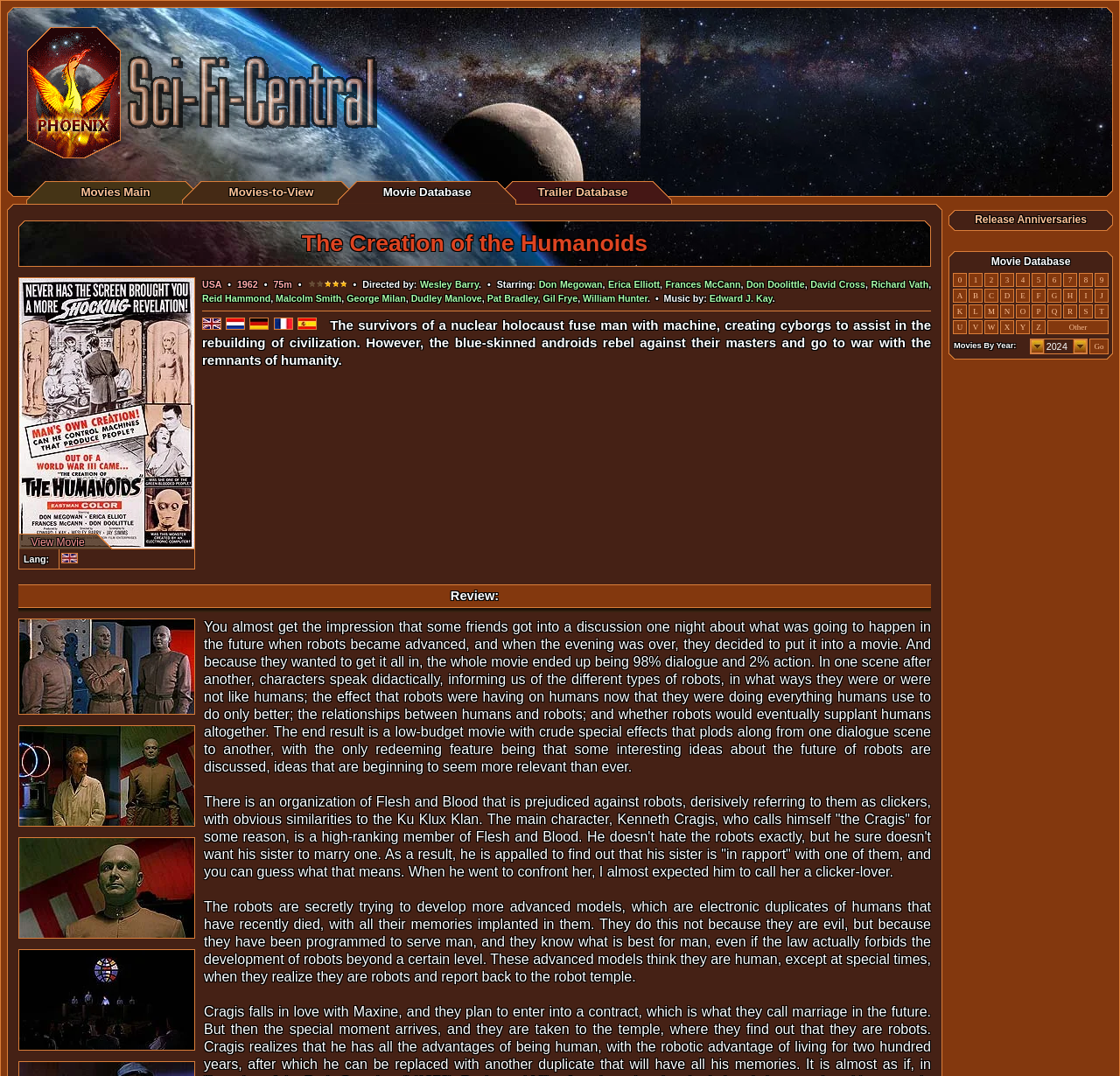Identify and provide the bounding box coordinates of the UI element described: "Release Anniversaries". The coordinates should be formatted as [left, top, right, bottom], with each number being a float between 0 and 1.

[0.87, 0.198, 0.97, 0.21]